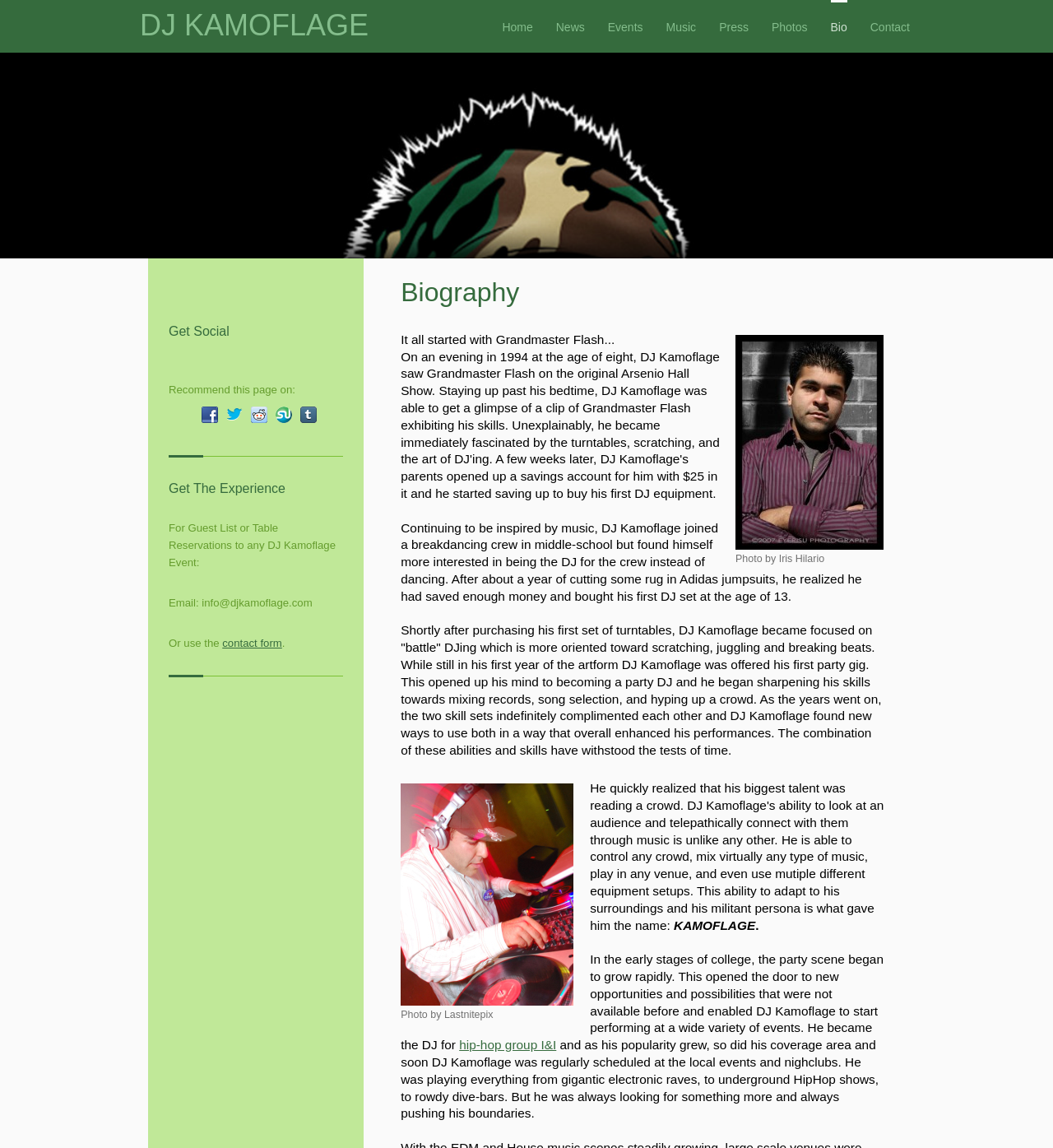Please provide a comprehensive answer to the question based on the screenshot: What is the name of the DJ?

The name of the DJ can be found in the link 'DJ KAMOFLAGE' at the top of the webpage, and also in the heading 'Biography' and other links and static texts throughout the webpage.